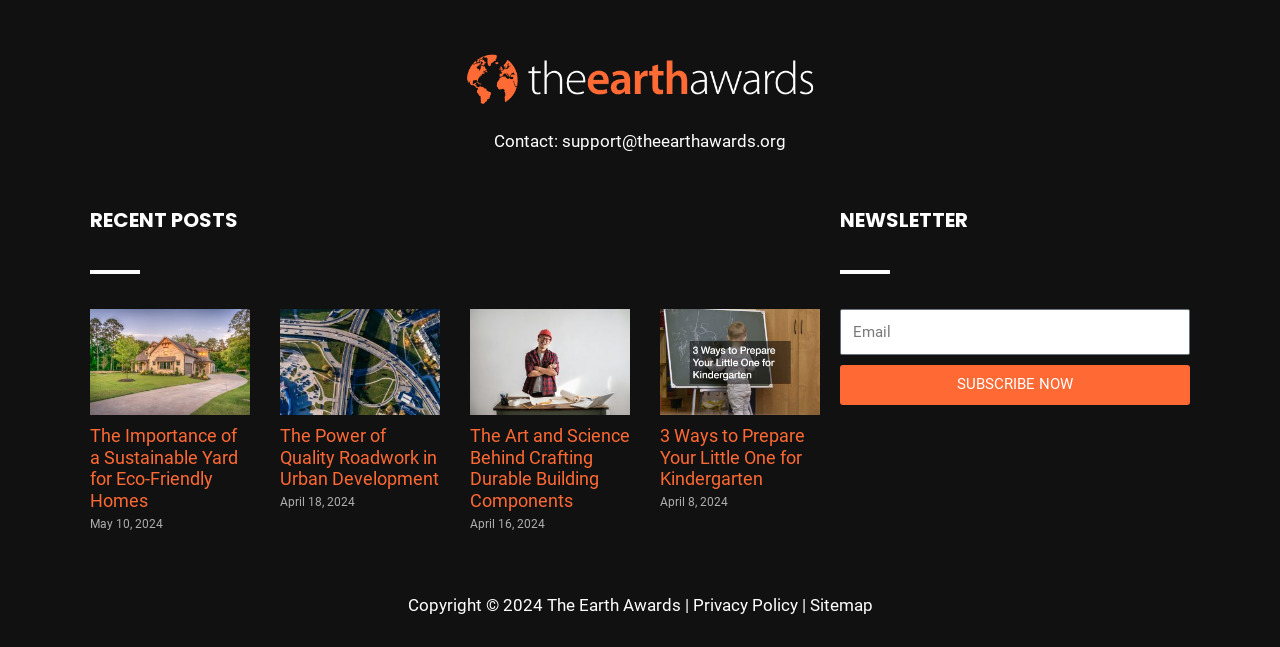Answer the question with a single word or phrase: 
What is the date of the oldest post?

April 8, 2024